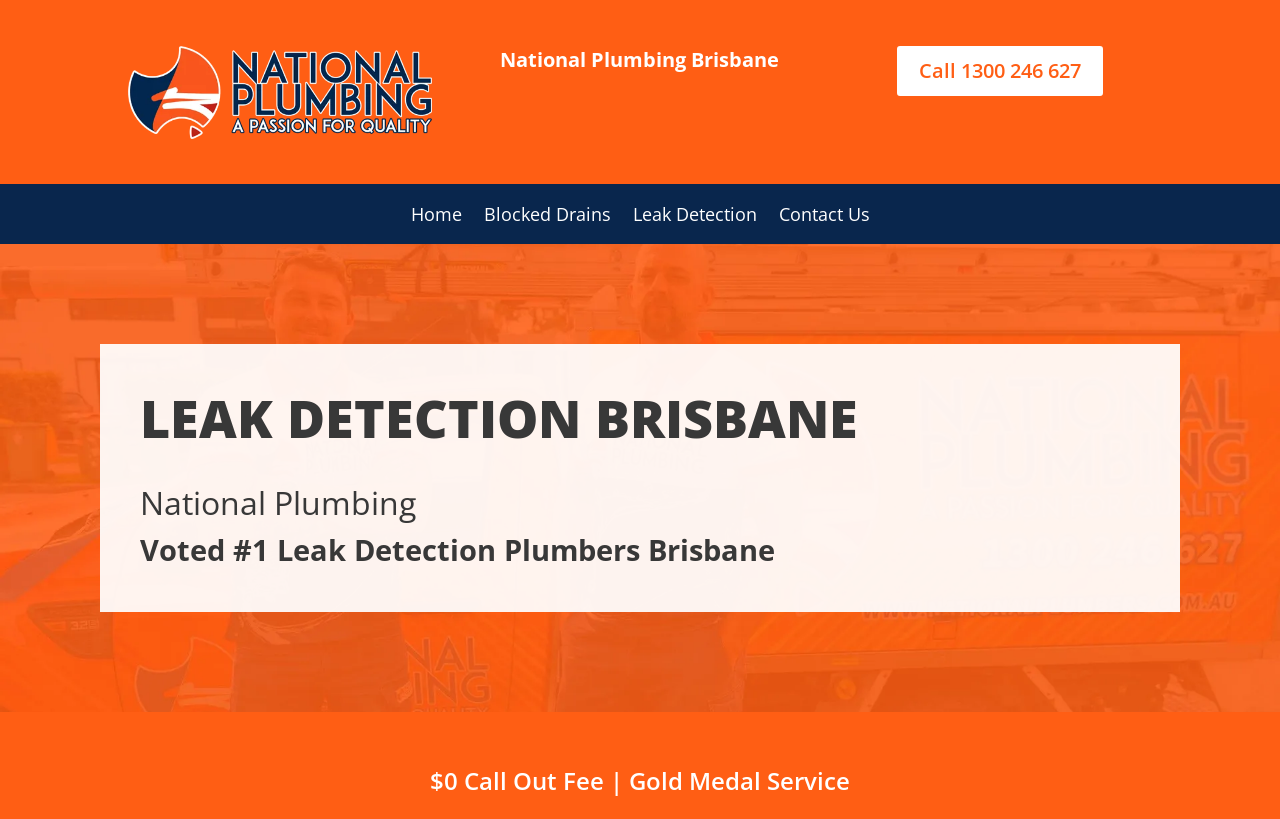Find the UI element described as: "Contact Us" and predict its bounding box coordinates. Ensure the coordinates are four float numbers between 0 and 1, [left, top, right, bottom].

[0.608, 0.253, 0.679, 0.28]